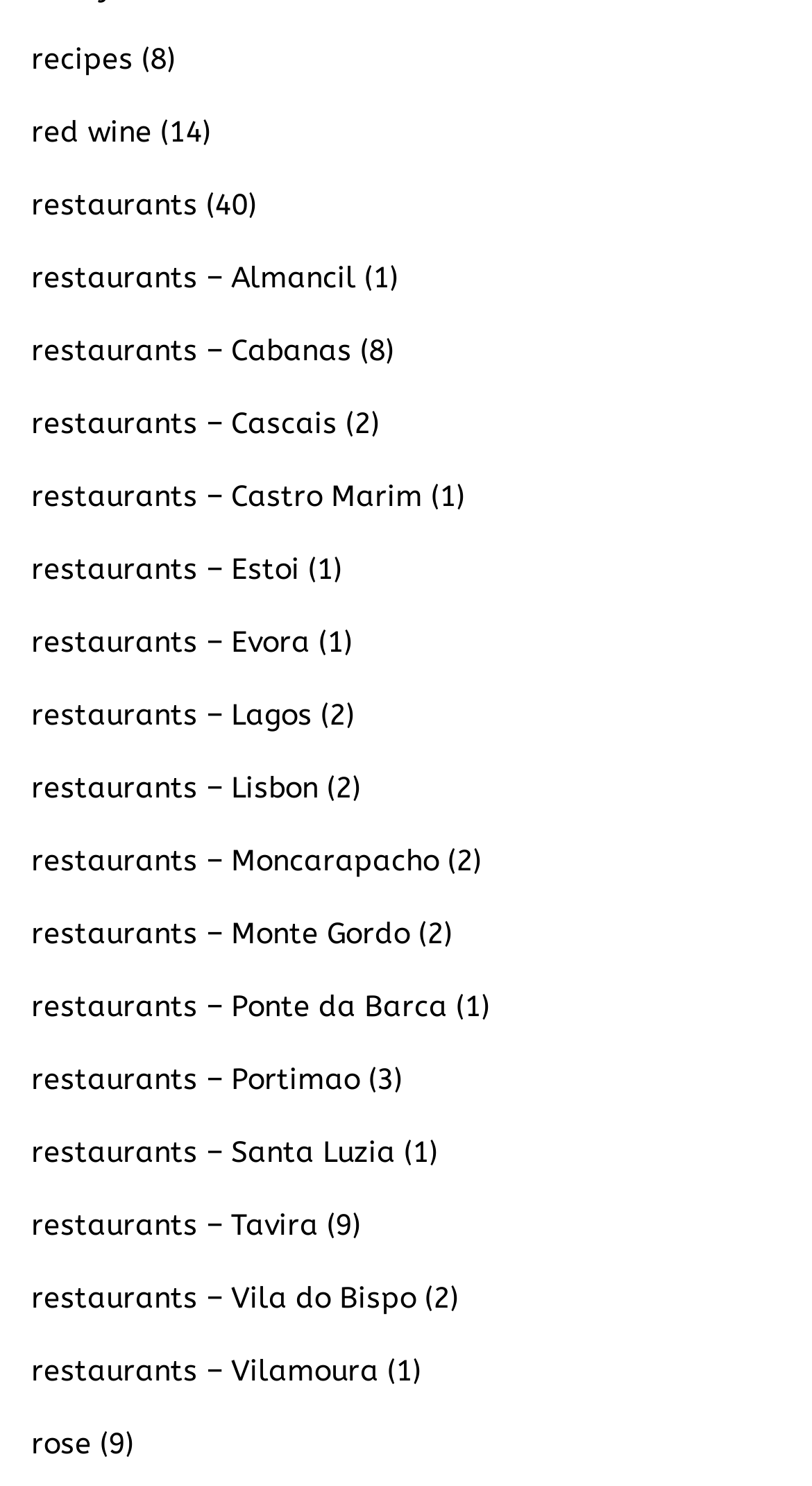Please identify the bounding box coordinates of the element that needs to be clicked to execute the following command: "visit red wine page". Provide the bounding box using four float numbers between 0 and 1, formatted as [left, top, right, bottom].

[0.038, 0.077, 0.187, 0.1]